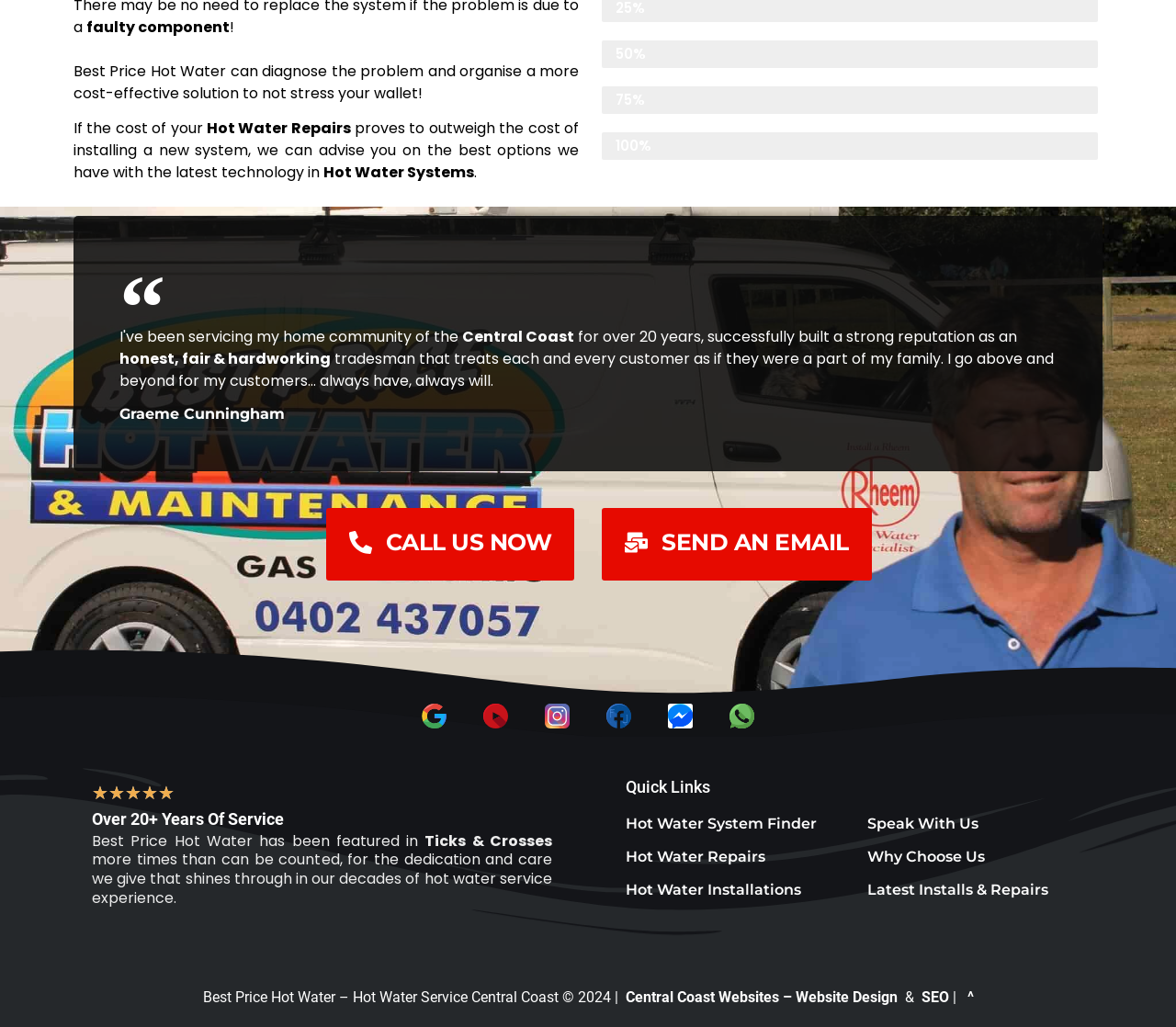Provide the bounding box coordinates for the UI element described in this sentence: "SEO". The coordinates should be four float values between 0 and 1, i.e., [left, top, right, bottom].

[0.783, 0.963, 0.807, 0.98]